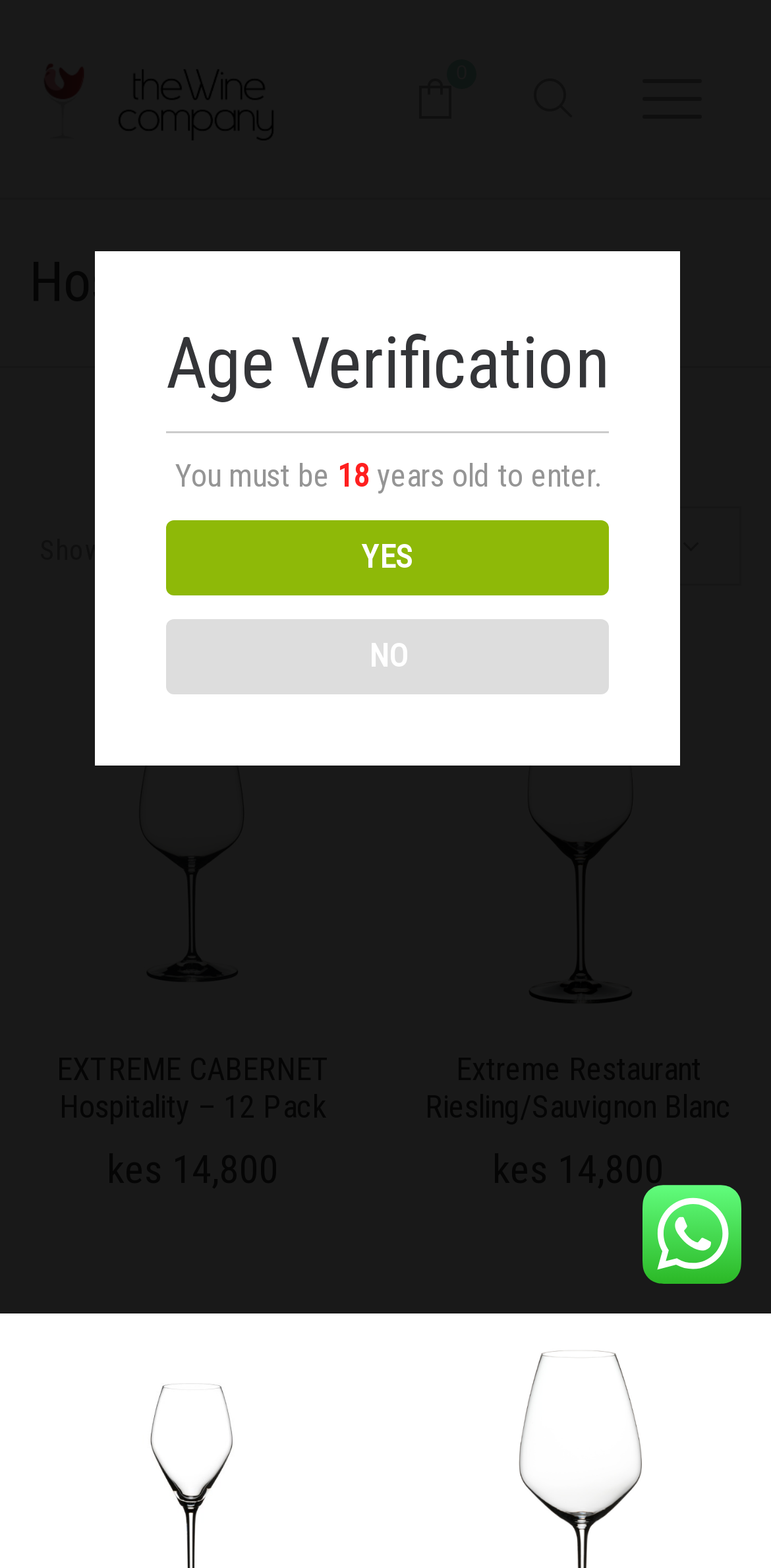Describe all visible elements and their arrangement on the webpage.

The webpage is about the Hospitality Range of The Wine Company. At the top left, there is a logo of The Wine Company, which is an image. Next to the logo, there are three links labeled "w", "b", and "a". 

Below the logo and links, there is a header section that spans the entire width of the page. The header section contains the title "Hospitality Range" in a prominent font. 

Further down, there is a section with a "Show" label and three links labeled "12", "15", and "30". This section is followed by a "Sort by" label. 

The main content of the page is divided into two columns. The left column contains a link to a product called "EXTREME CABERNET Hospitality – 12 Pack" with a description and price information. The right column contains a link to another product called "Extreme Restaurant Riesling/Sauvignon Blanc" with similar description and price information. 

At the bottom of the page, there is an "Age Verification" section. This section contains a heading, a paragraph of text, and two buttons labeled "YES" and "NO". The text informs the user that they must be 18 years old to enter the site. 

Finally, there is an image at the bottom right corner of the page, but its content is not specified.